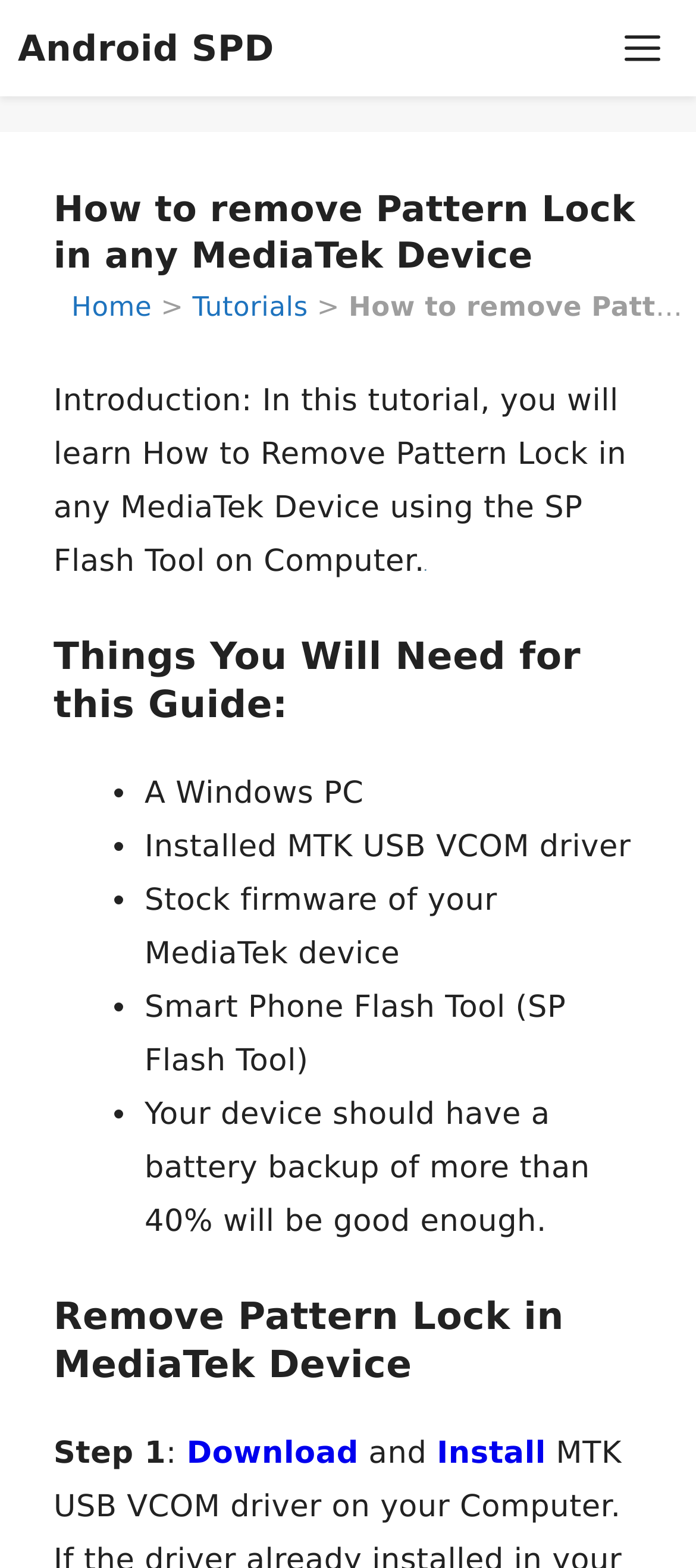What is the first step in removing the pattern lock?
Offer a detailed and exhaustive answer to the question.

The first step in removing the pattern lock is to download and install the required software, as mentioned in the tutorial.